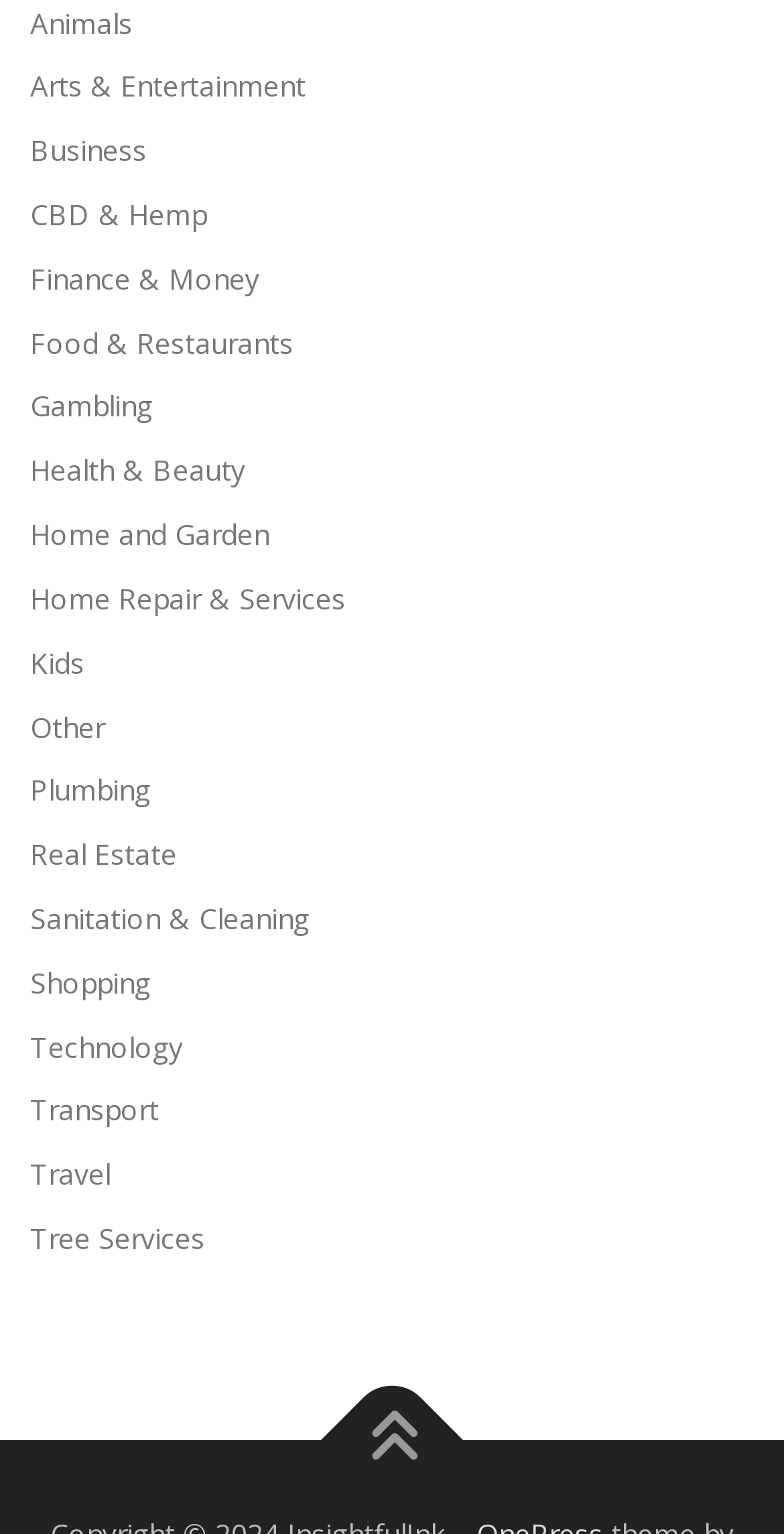Respond with a single word or phrase:
What is the icon located at the bottom-right corner of the page?

